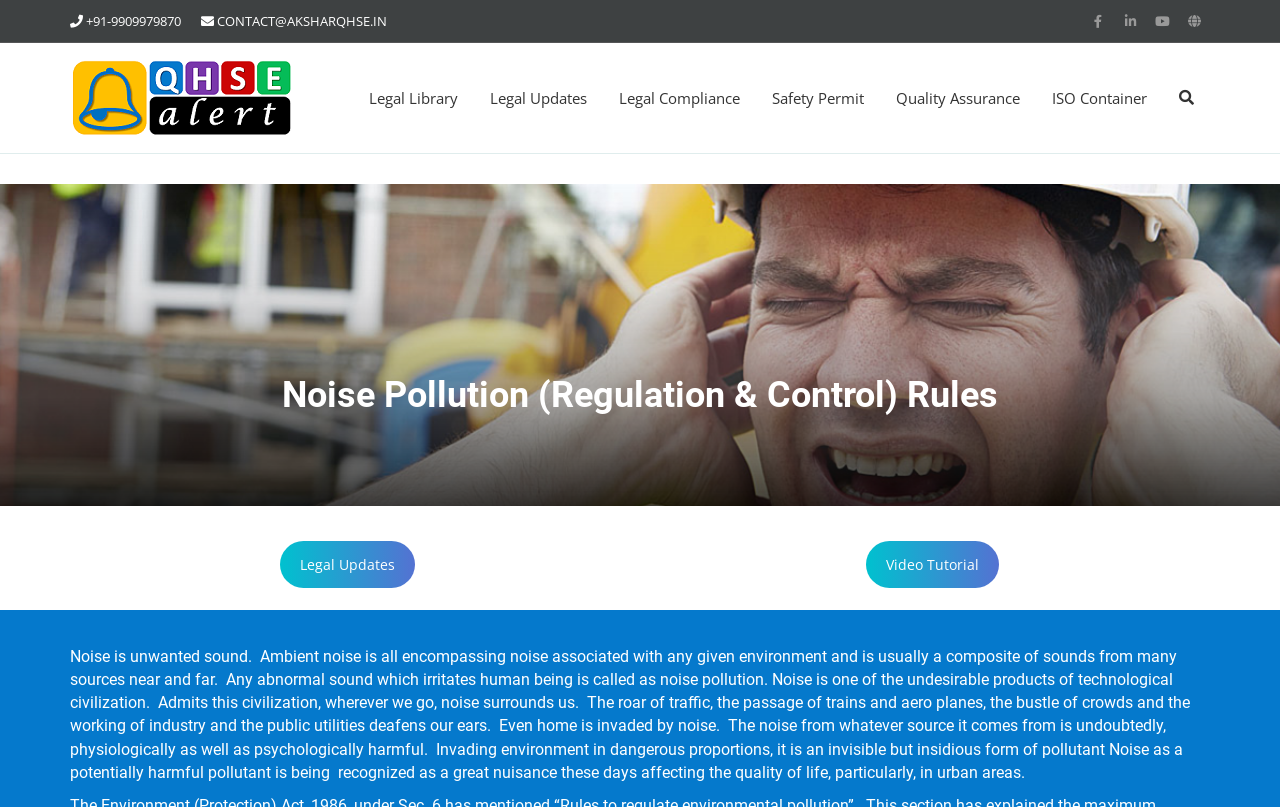Provide the bounding box coordinates for the area that should be clicked to complete the instruction: "Read about WOMEN’S HEALTH".

None